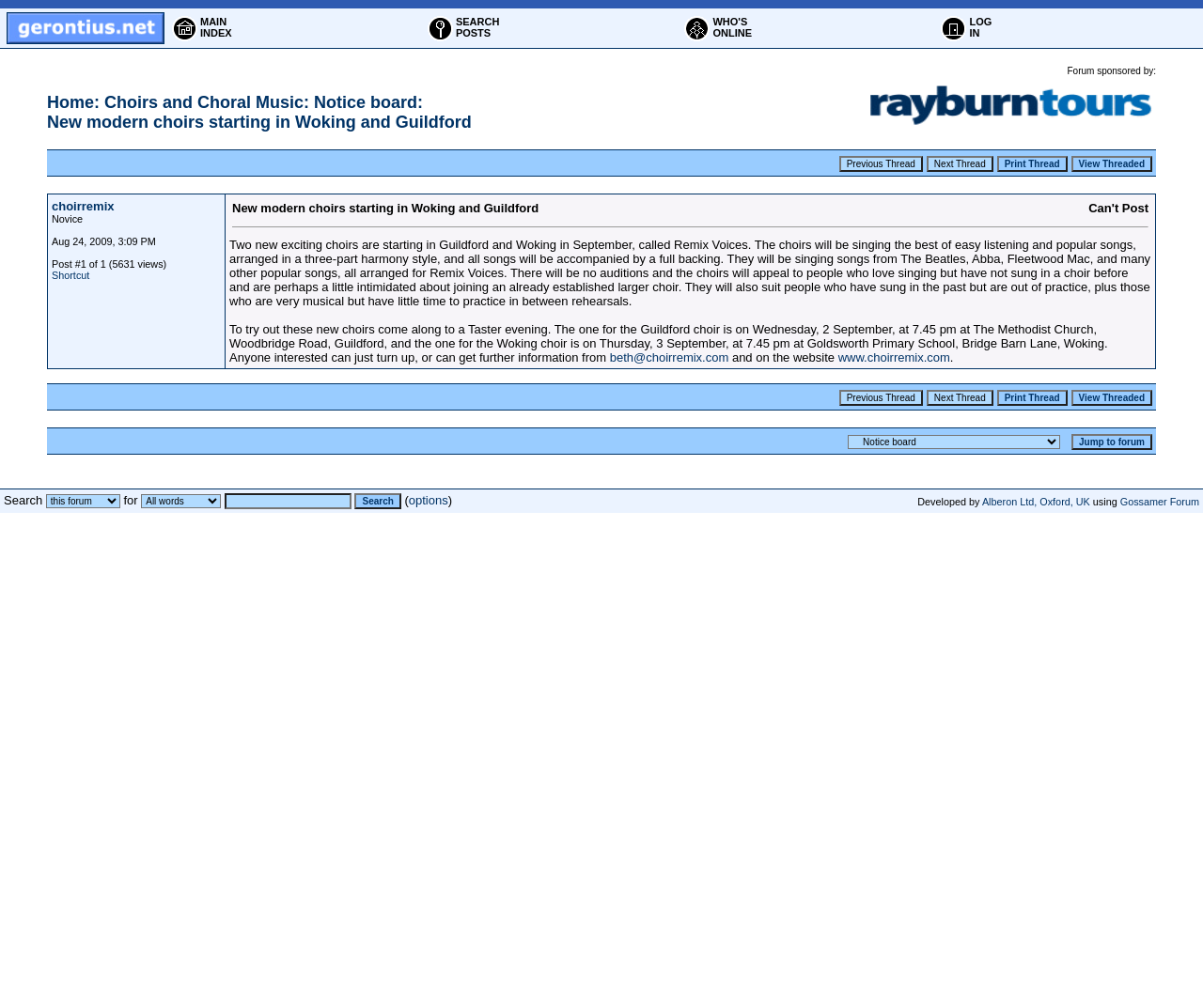With reference to the image, please provide a detailed answer to the following question: What is the topic of the post?

I found the answer by looking at the text in the grid cell of the table, which is the main content of the webpage. The topic of the post is clearly mentioned as 'New modern choirs starting in Woking and Guildford'.